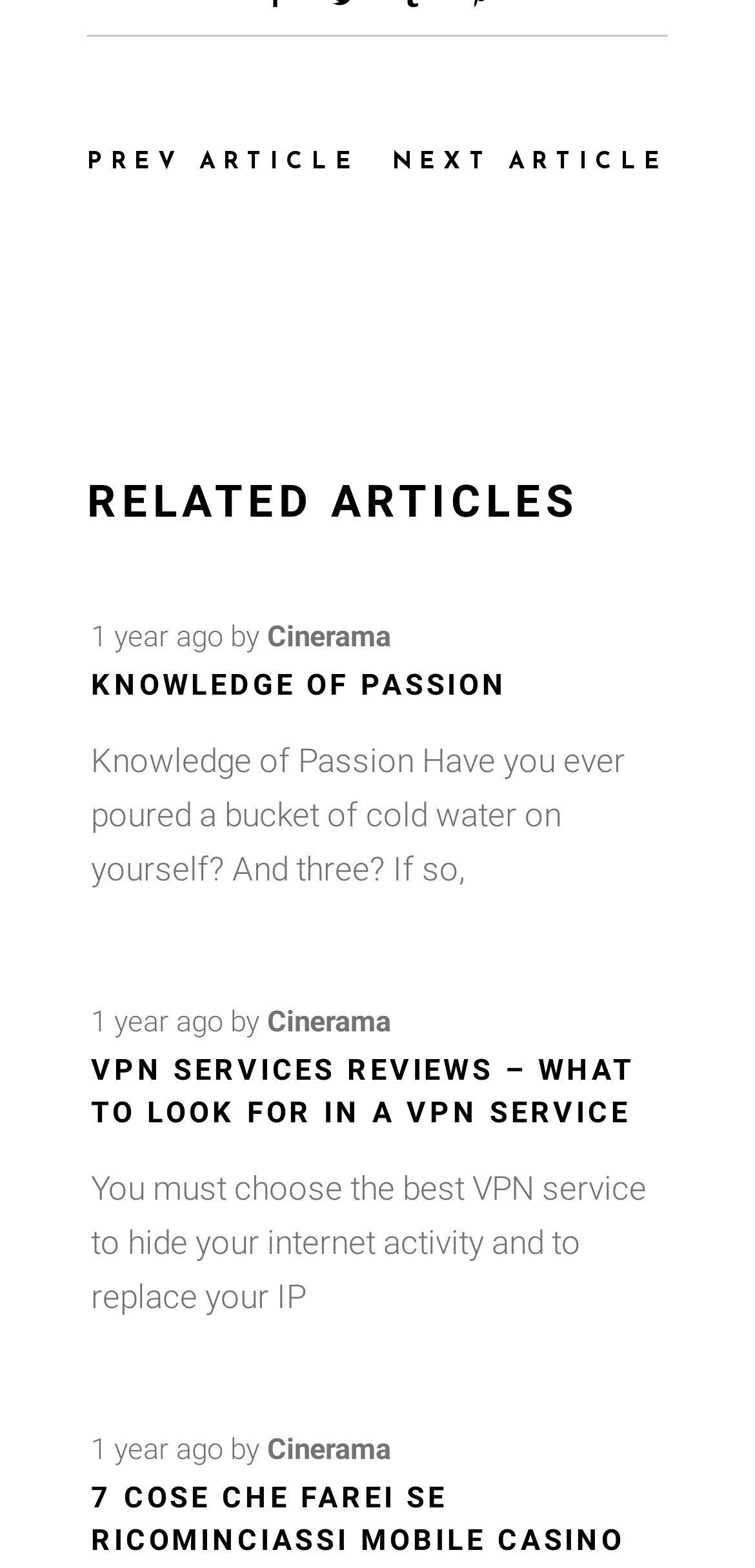Given the description Knowledge of Passion, predict the bounding box coordinates of the UI element. Ensure the coordinates are in the format (top-left x, top-left y, bottom-right x, bottom-right y) and all values are between 0 and 1.

[0.121, 0.425, 0.672, 0.447]